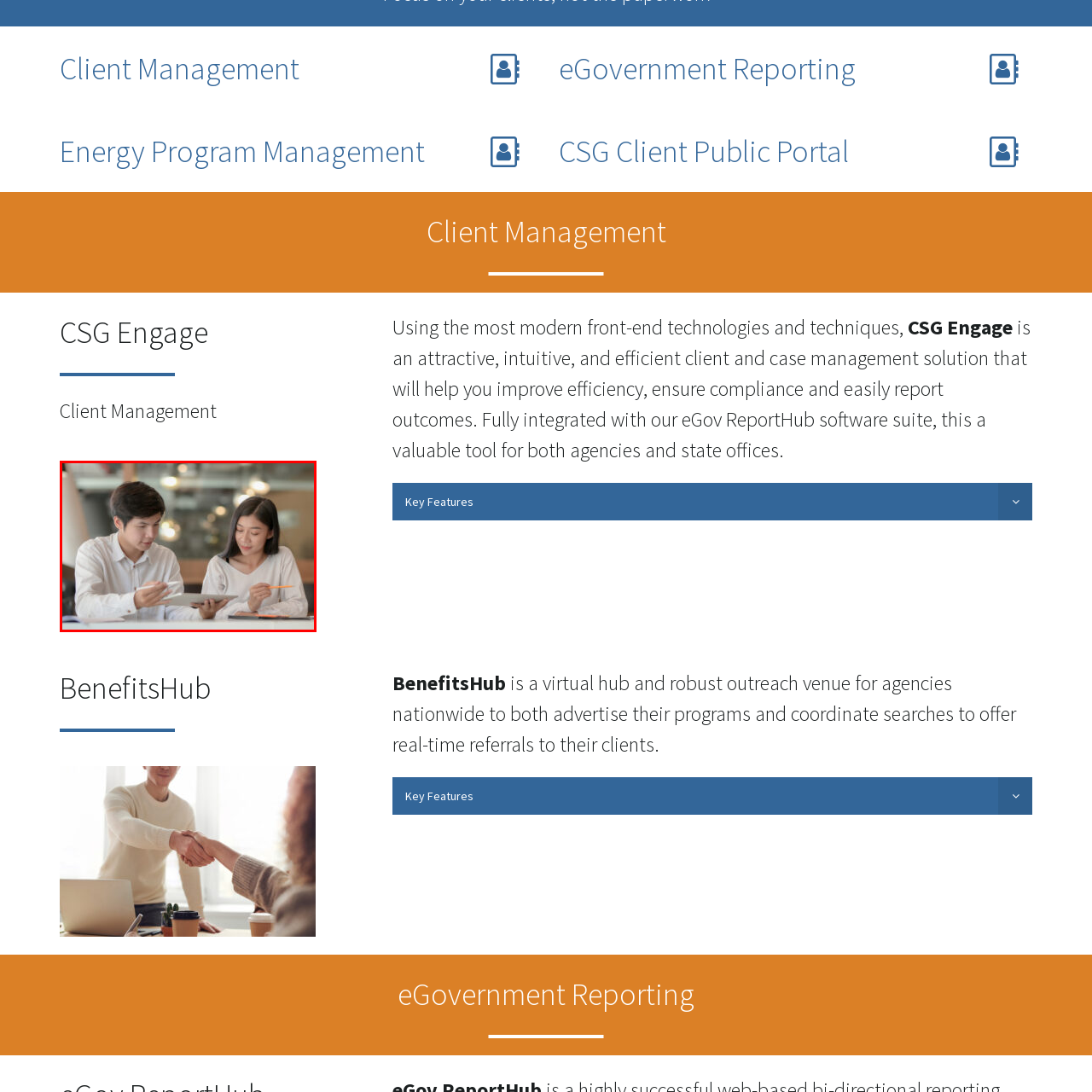Concentrate on the image area surrounded by the red border and answer the following question comprehensively: What is the atmosphere of the workspace?

The image conveys a sense of modernity and innovation, with the use of a tablet and a contemporary office environment in the background. The dynamic interaction between the two individuals suggests a collaborative atmosphere, which is further enhanced by the overall setting of the workspace.